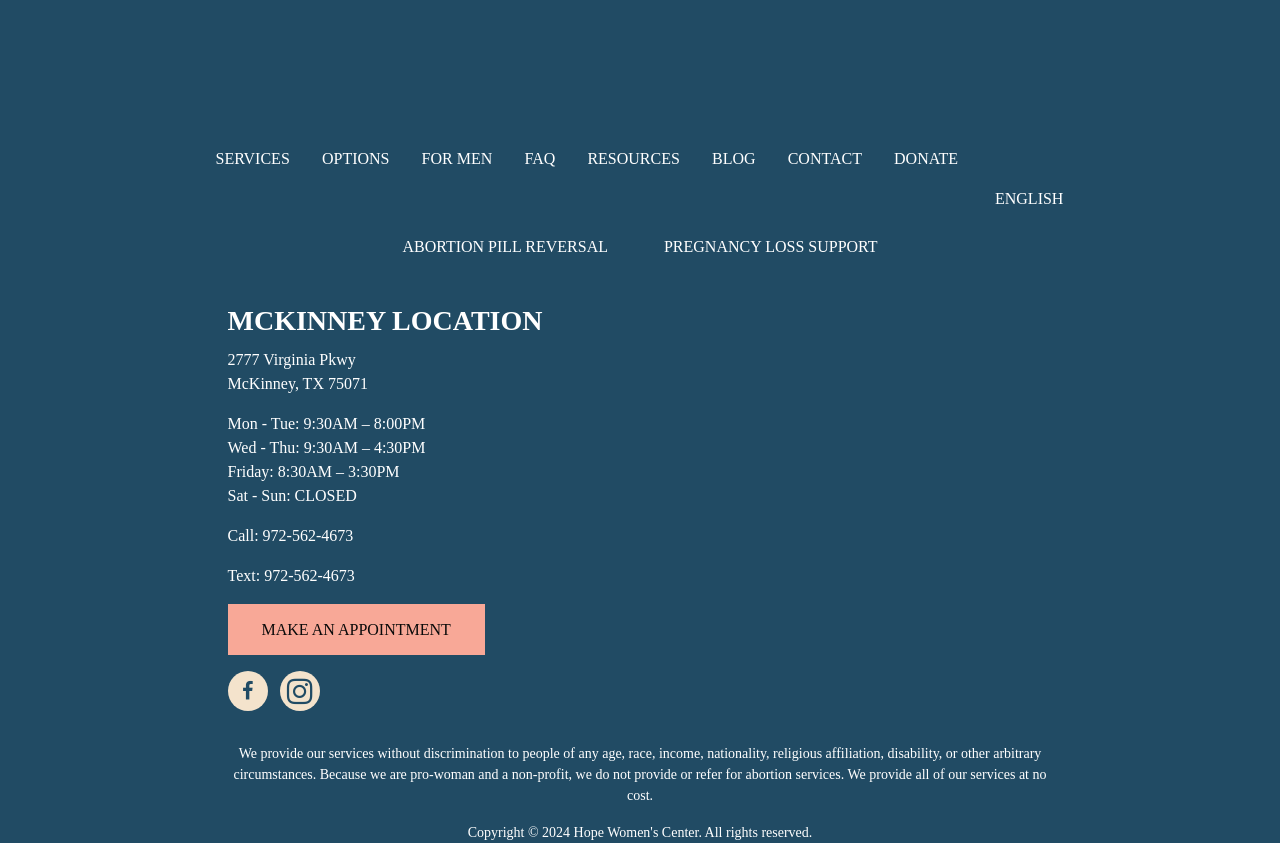What social media platforms are available?
Please use the image to provide an in-depth answer to the question.

I found the answer by looking at the link elements with the text 'facebook' and 'instagram' at coordinates [0.178, 0.796, 0.209, 0.843] and [0.218, 0.796, 0.25, 0.843] respectively.